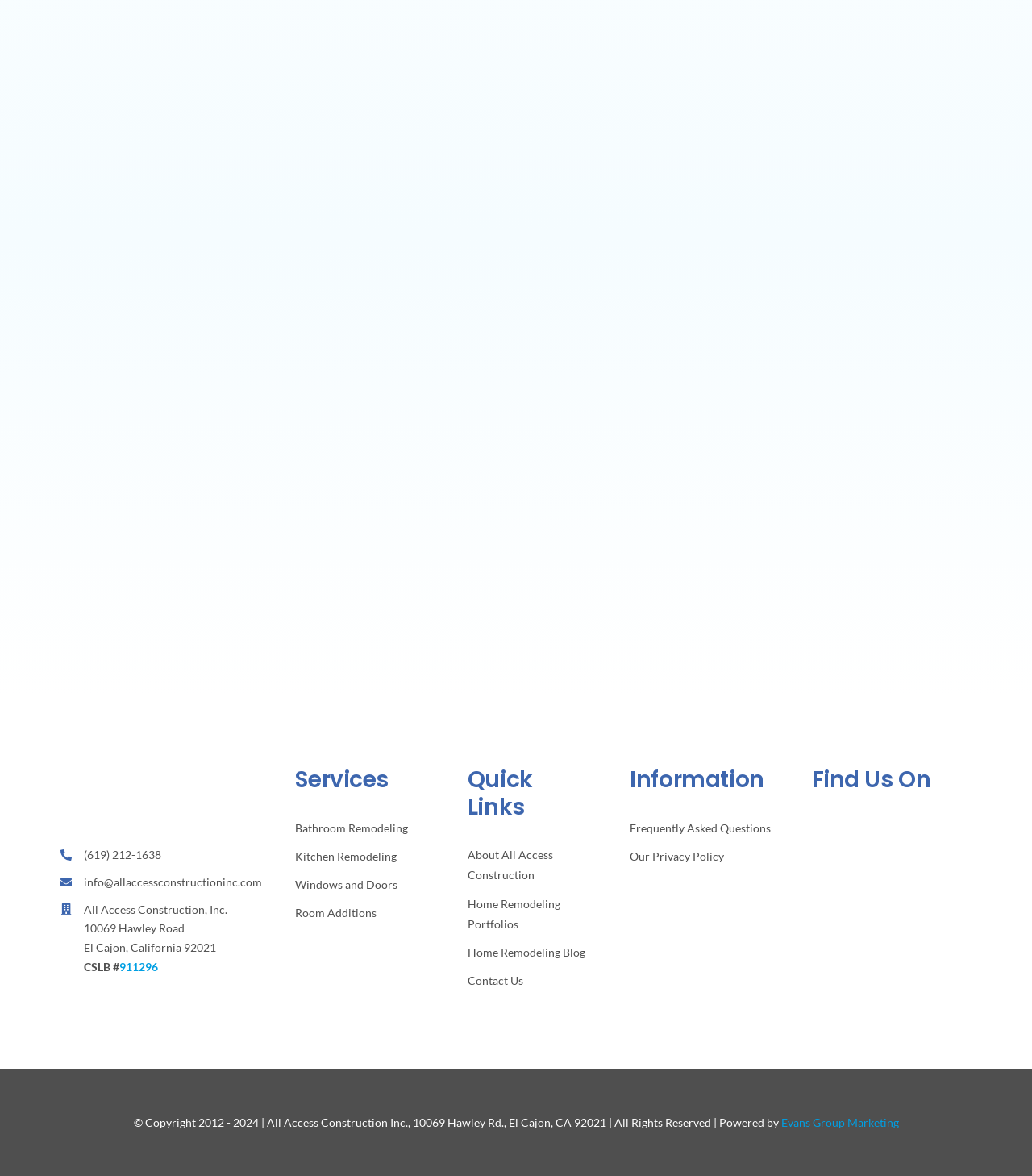Locate the coordinates of the bounding box for the clickable region that fulfills this instruction: "Read the company's privacy policy".

[0.61, 0.719, 0.751, 0.737]